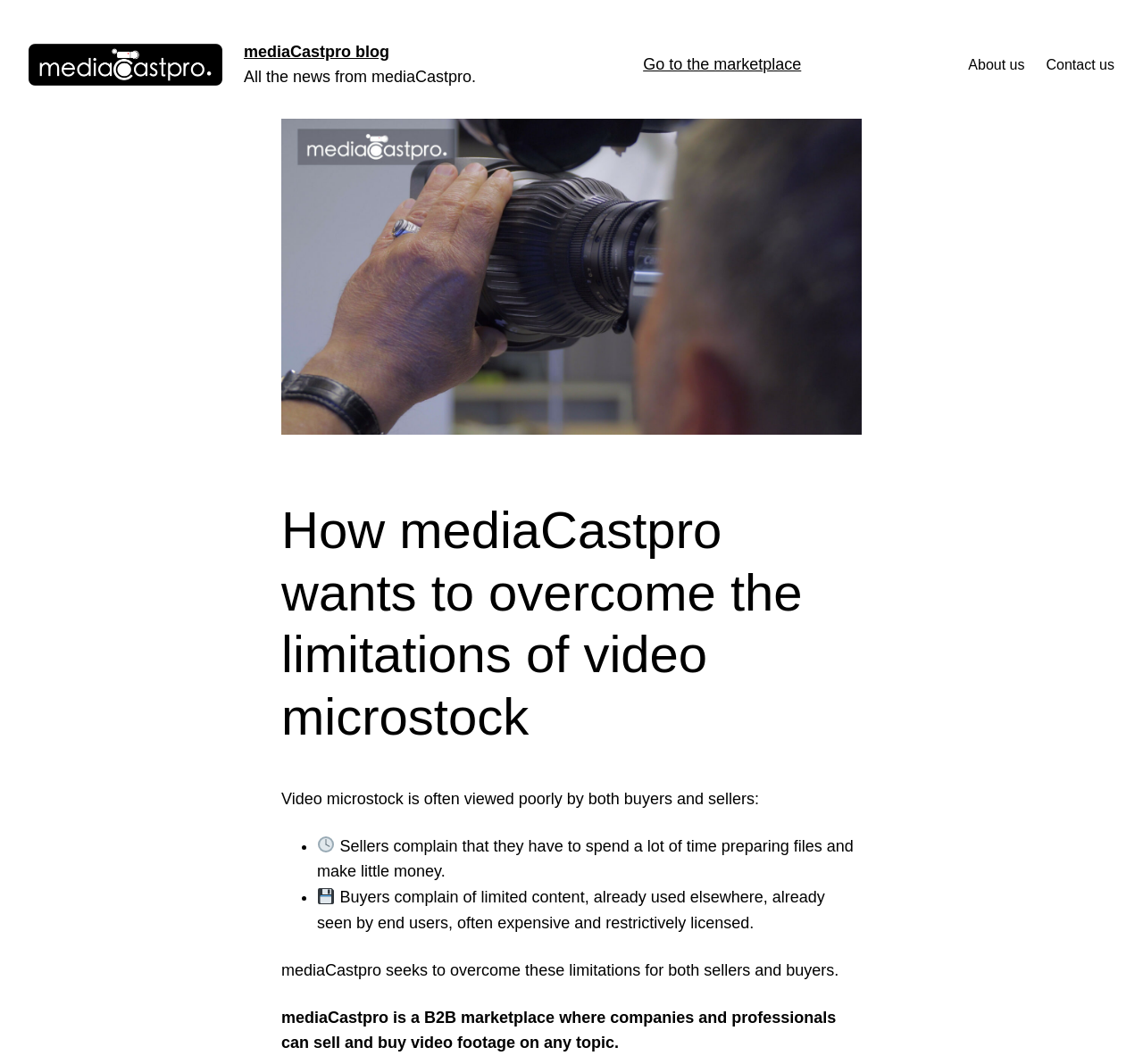Please give a succinct answer to the question in one word or phrase:
What is the purpose of mediaCastpro?

B2B marketplace for video footage